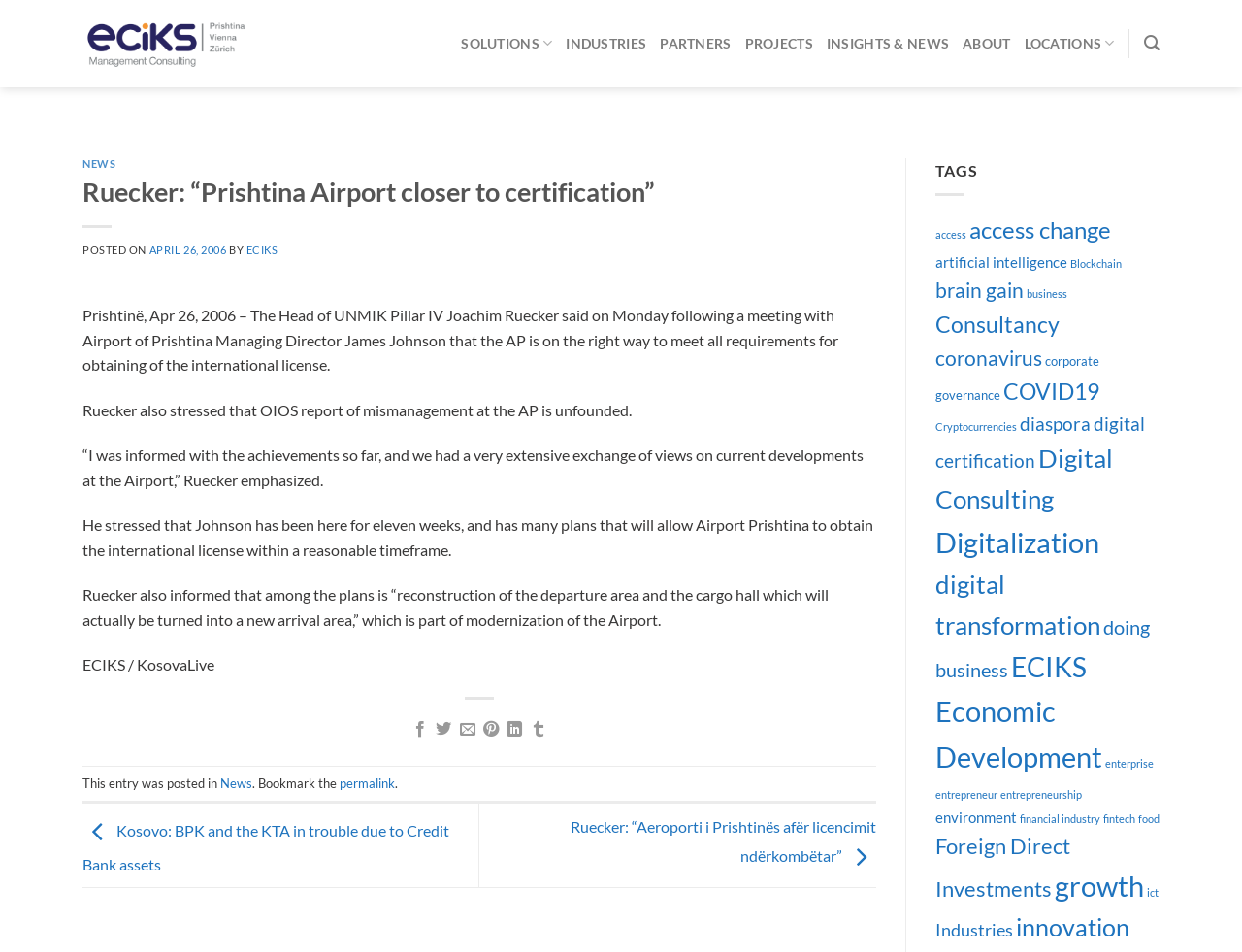Please answer the following question using a single word or phrase: 
How many links are there in the TAGS section?

31